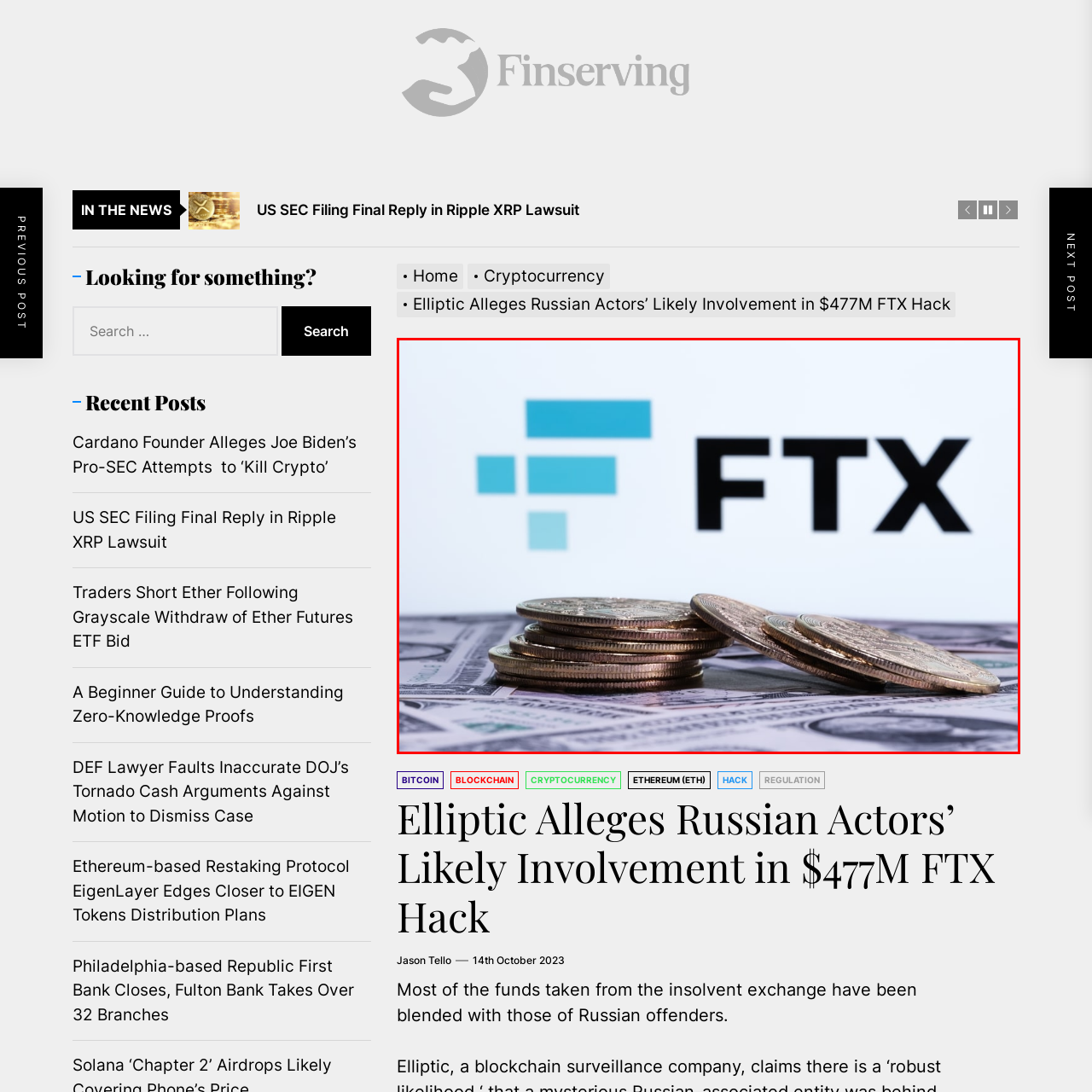Offer a detailed explanation of the elements found within the defined red outline.

The image showcases a close-up of several gold coins stacked on top of a pile of dollar bills, with the logo of FTX prominently displayed in the background. The FTX logo, known for its blue graphical elements and bold text, signifies the cryptocurrency exchange that has been at the center of various financial discussions and controversies, particularly following its recent bankruptcy and the broader implications on the cryptocurrency market. The juxtaposition of the coins against the dollar bills highlights the intersection of traditional finance and digital assets, underlining the complex relationship between cryptocurrencies and fiat money. This visual representation resonates with current news surrounding FTX and its impact on investors and the cryptocurrency landscape.